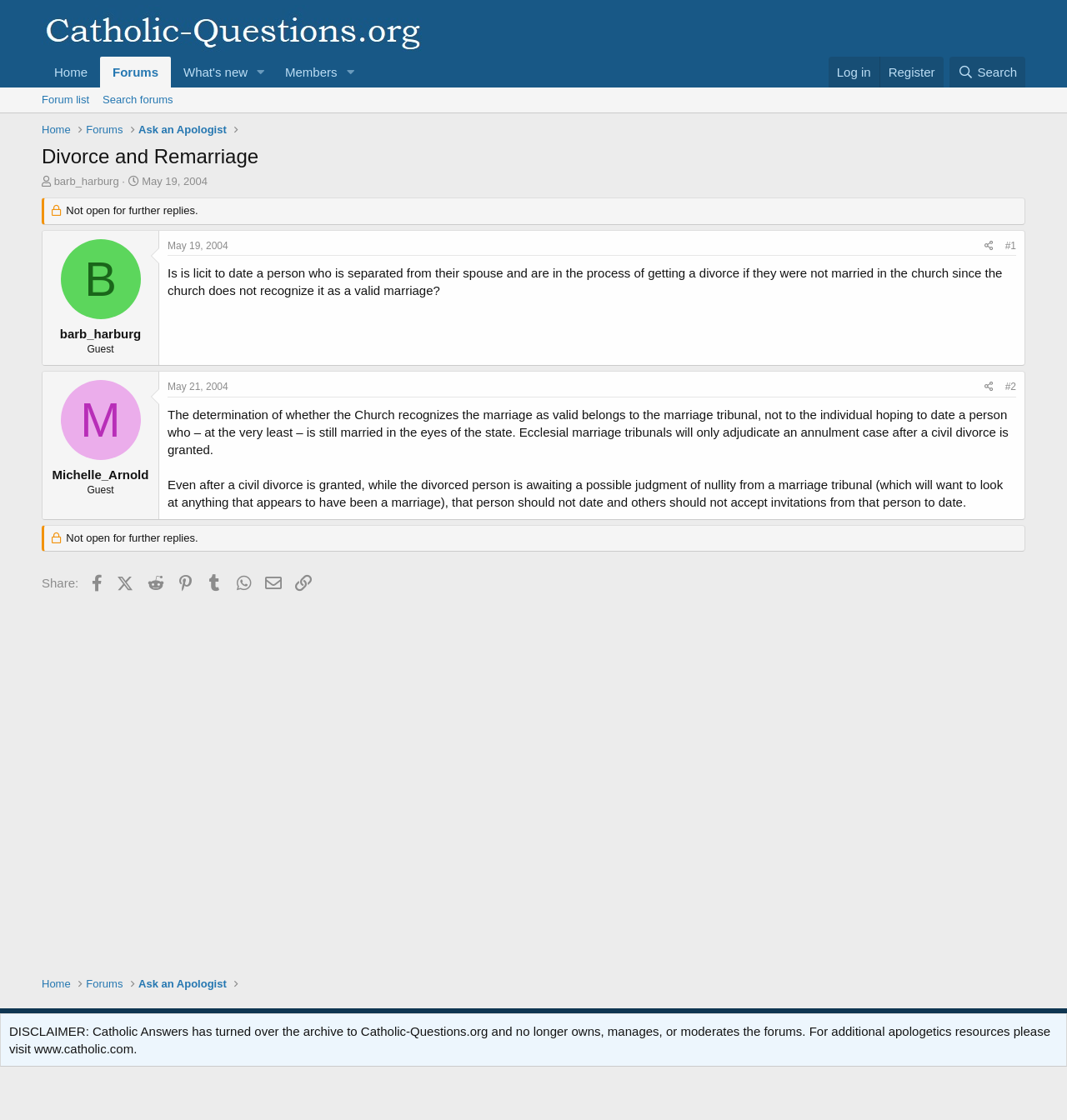Please determine the bounding box coordinates of the clickable area required to carry out the following instruction: "Share the post on Facebook". The coordinates must be four float numbers between 0 and 1, represented as [left, top, right, bottom].

[0.076, 0.507, 0.103, 0.532]